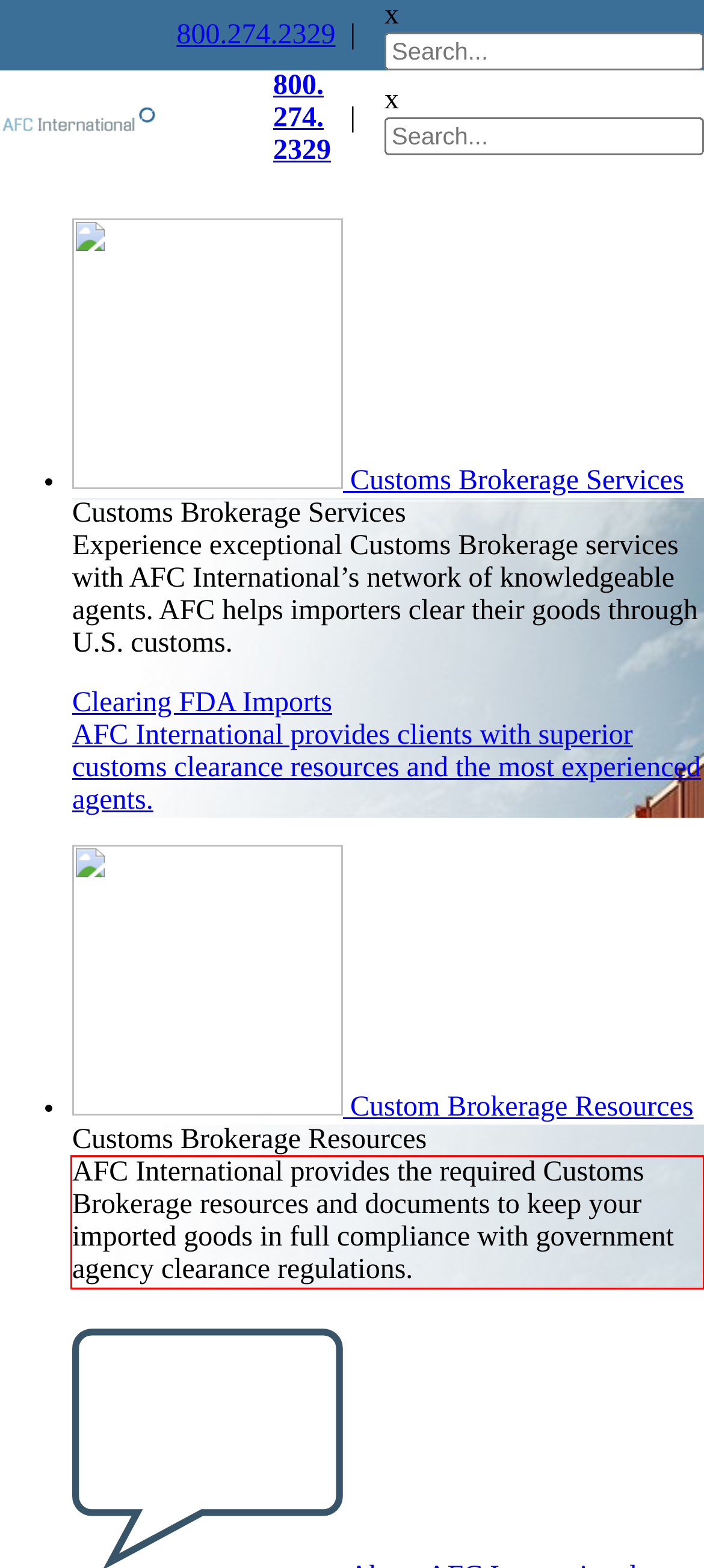Within the provided webpage screenshot, find the red rectangle bounding box and perform OCR to obtain the text content.

AFC International provides the required Customs Brokerage resources and documents to keep your imported goods in full compliance with government agency clearance regulations.